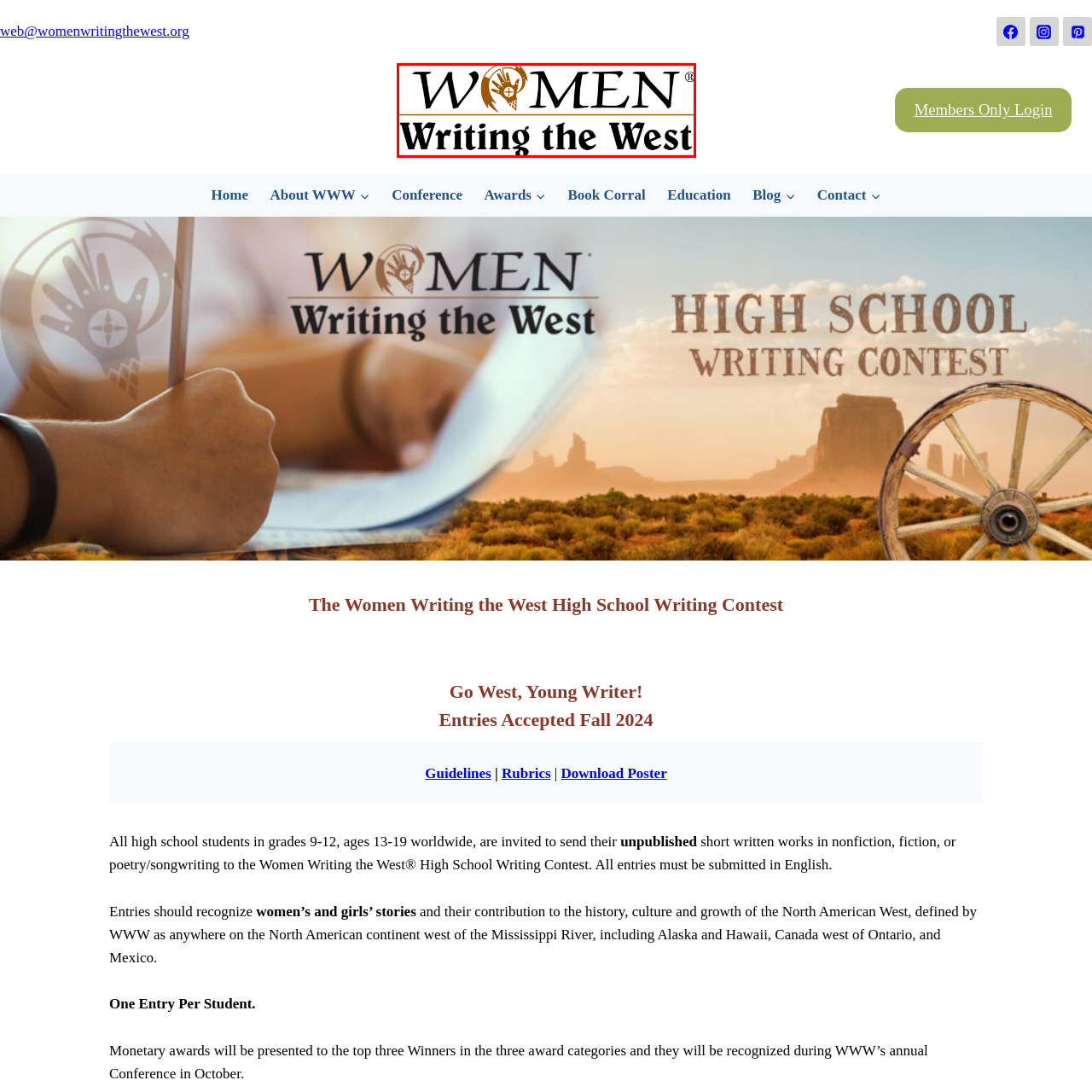Thoroughly describe the scene captured inside the red-bordered image.

The image features the logo of "Women Writing the West," an organization dedicated to promoting women's literary contributions and storytelling in the context of the North American West. The logo prominently displays the word "WOMEN" in bold letters, emphasizing the organization's focus on female voices. Above the name, a graphic element is incorporated, symbolizing themes of creativity and cultural heritage, while the text "Writing the West" is presented in a complementary style, grounding the identity in its mission of encouraging literary submission and recognition of women's stories within this geographical and cultural framework. This logo serves as a visual representation of the organization's commitment to fostering a vibrant community of writers.